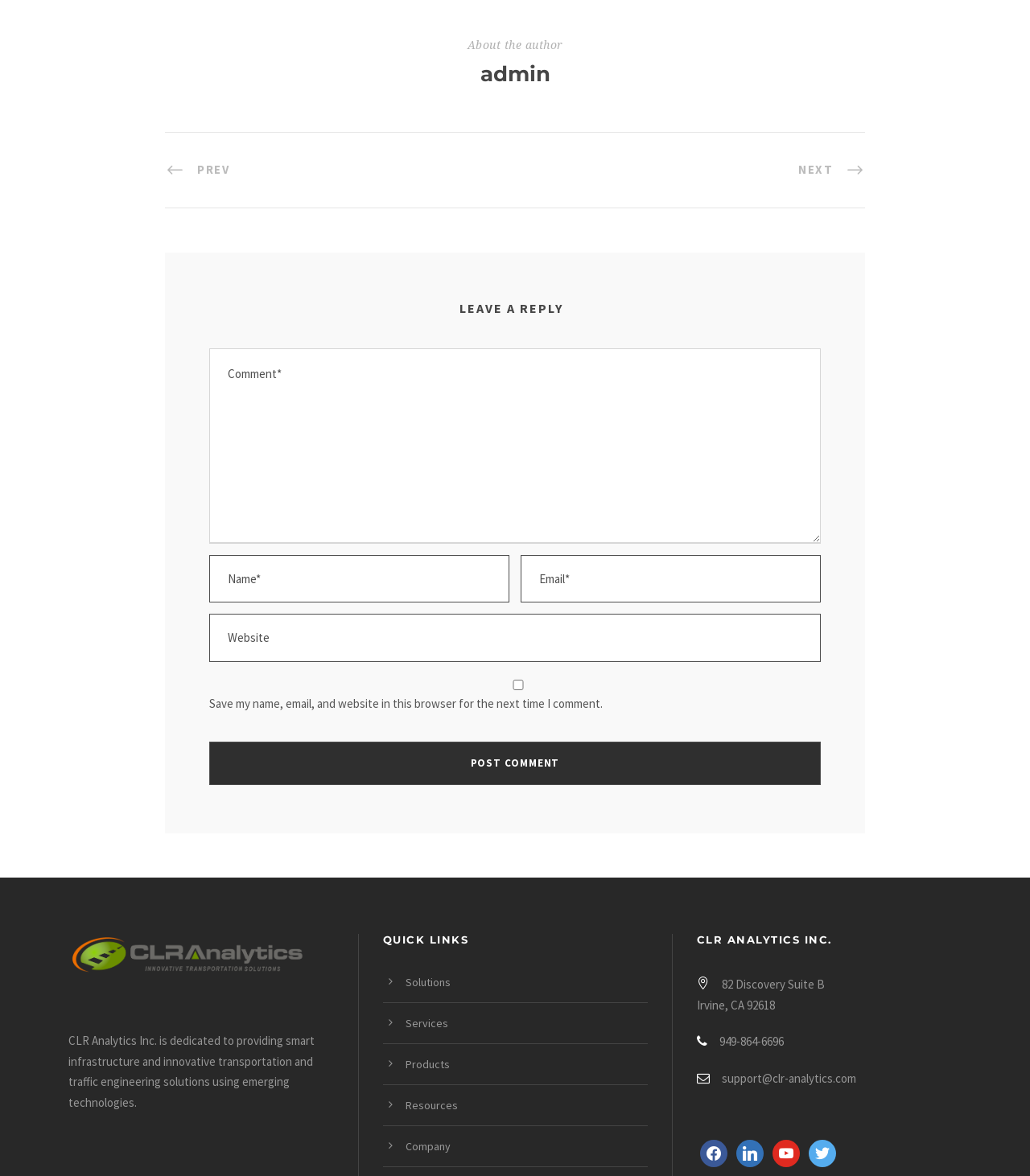Could you find the bounding box coordinates of the clickable area to complete this instruction: "Click on the 'admin' link"?

[0.228, 0.053, 0.772, 0.074]